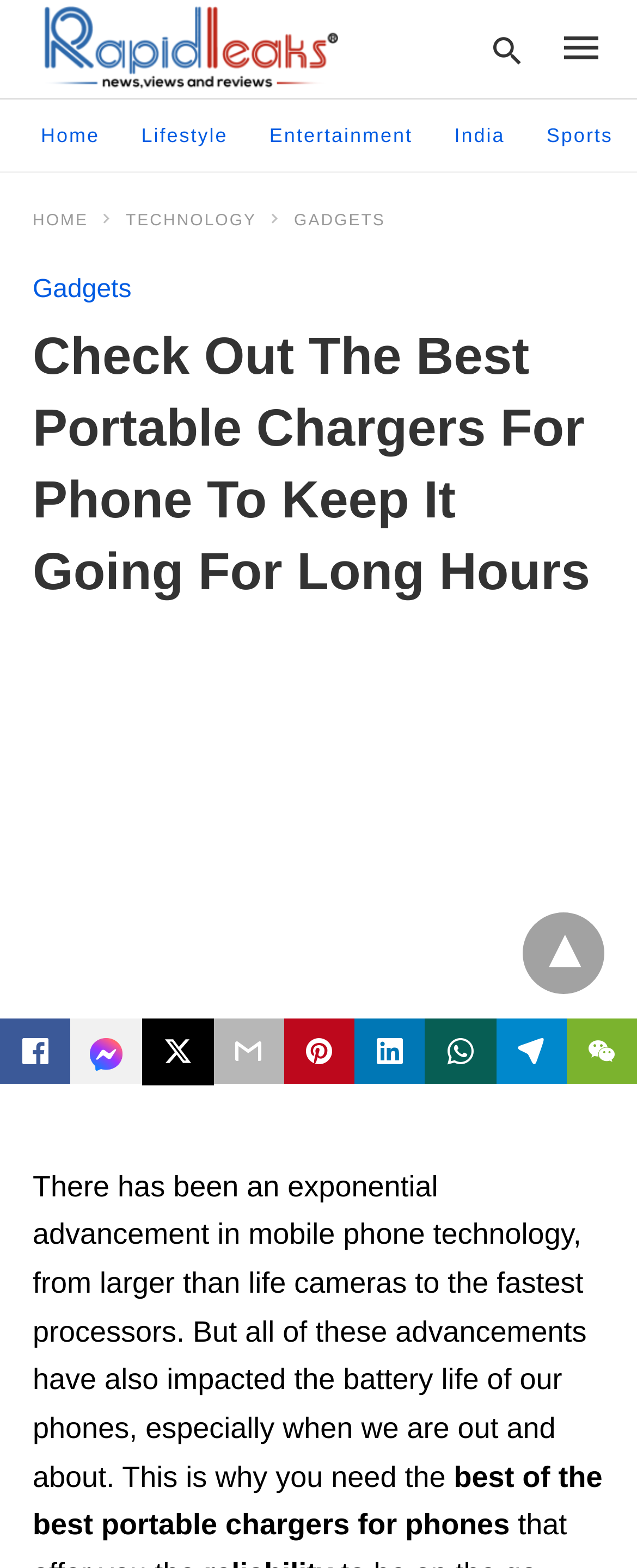Identify the bounding box coordinates for the element that needs to be clicked to fulfill this instruction: "Click on the 'Home' link". Provide the coordinates in the format of four float numbers between 0 and 1: [left, top, right, bottom].

[0.064, 0.063, 0.156, 0.109]